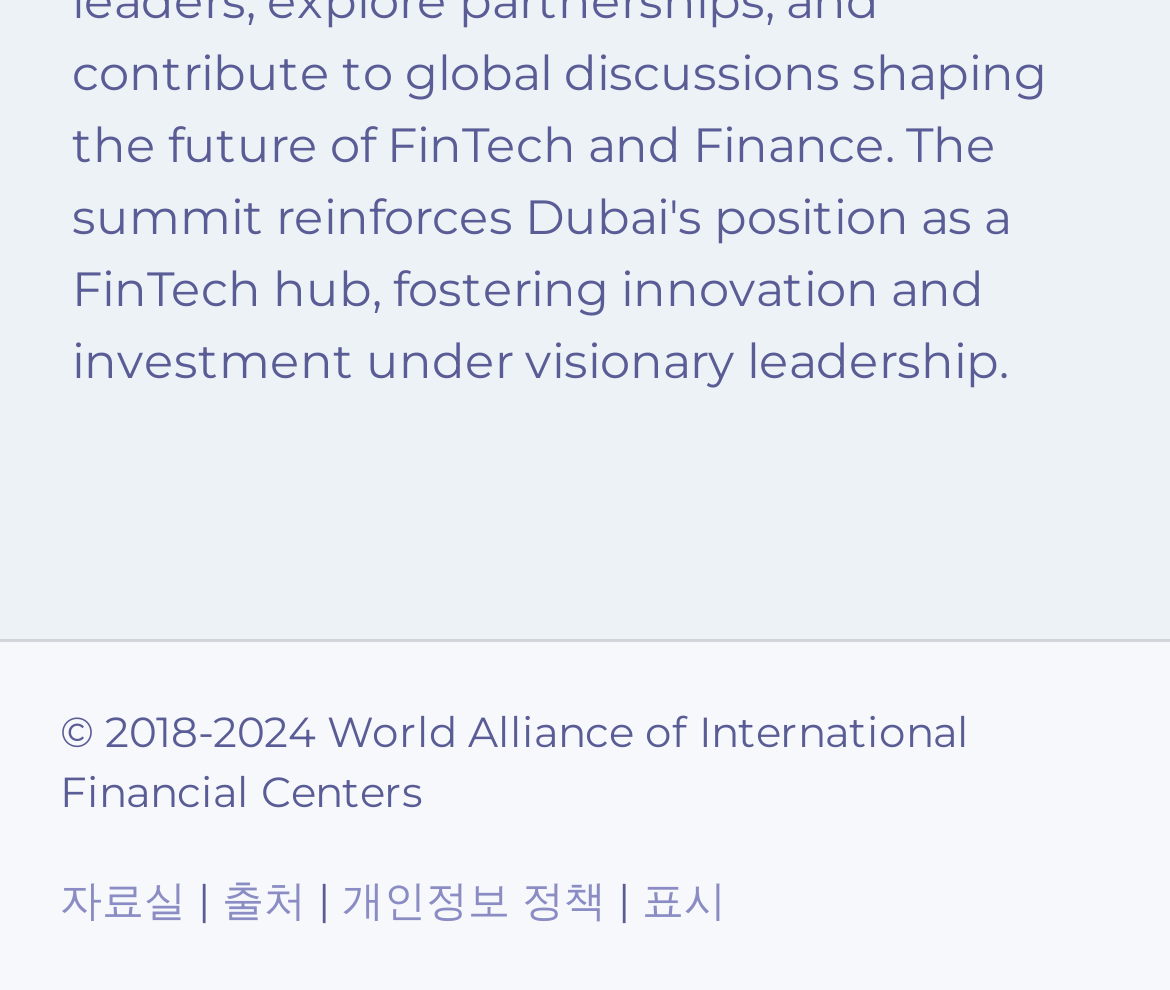What is the copyright year range?
Look at the screenshot and provide an in-depth answer.

I found the copyright year range by looking at the StaticText element '© 2018-2024 World Alliance of International Financial Centers' which is a child of the contentinfo element.